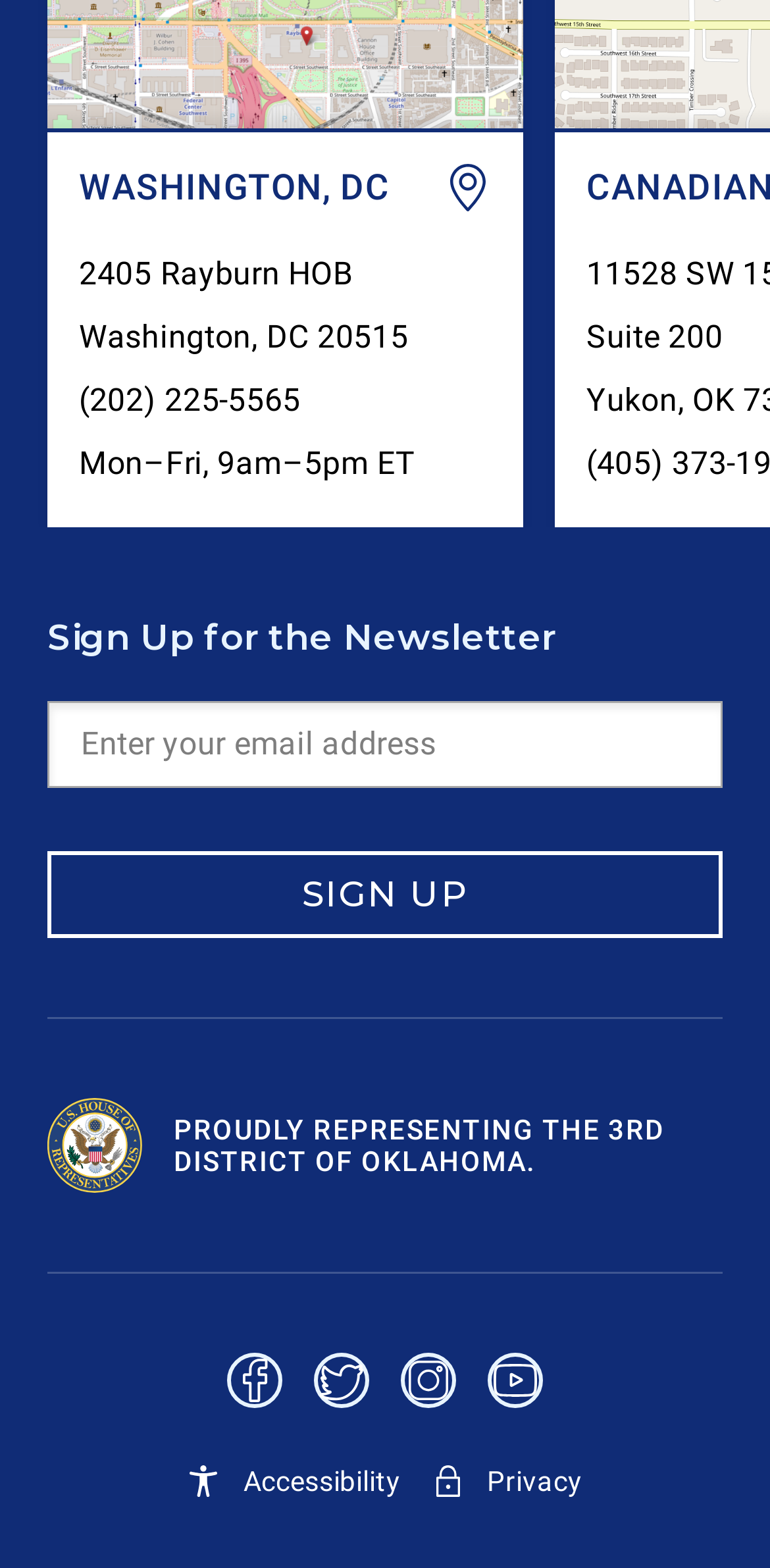Given the description "parent_node: 01737 225989", determine the bounding box of the corresponding UI element.

None